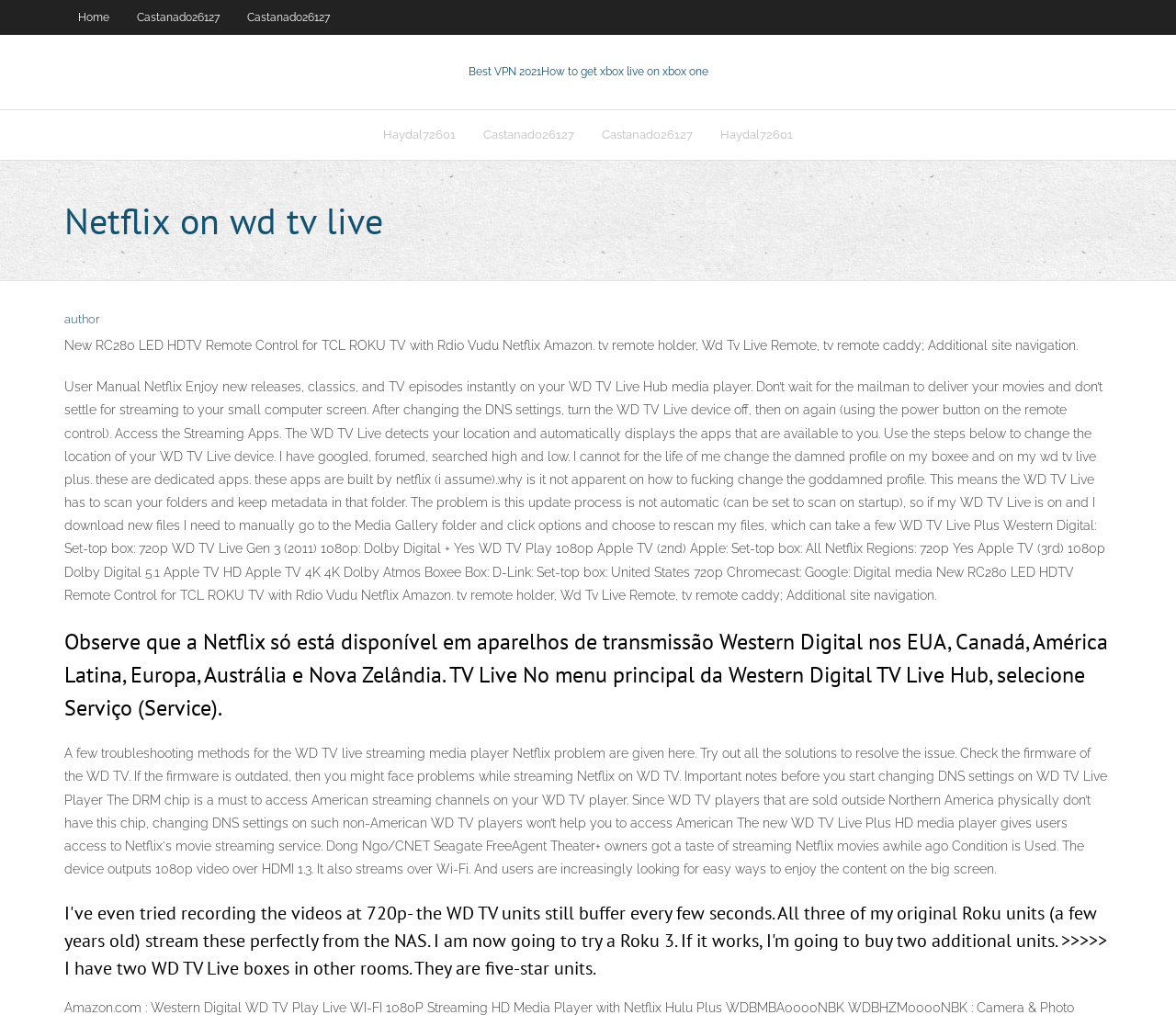Locate the bounding box coordinates of the clickable area to execute the instruction: "Click on the 'Best VPN 2021' link". Provide the coordinates as four float numbers between 0 and 1, represented as [left, top, right, bottom].

[0.398, 0.064, 0.46, 0.077]